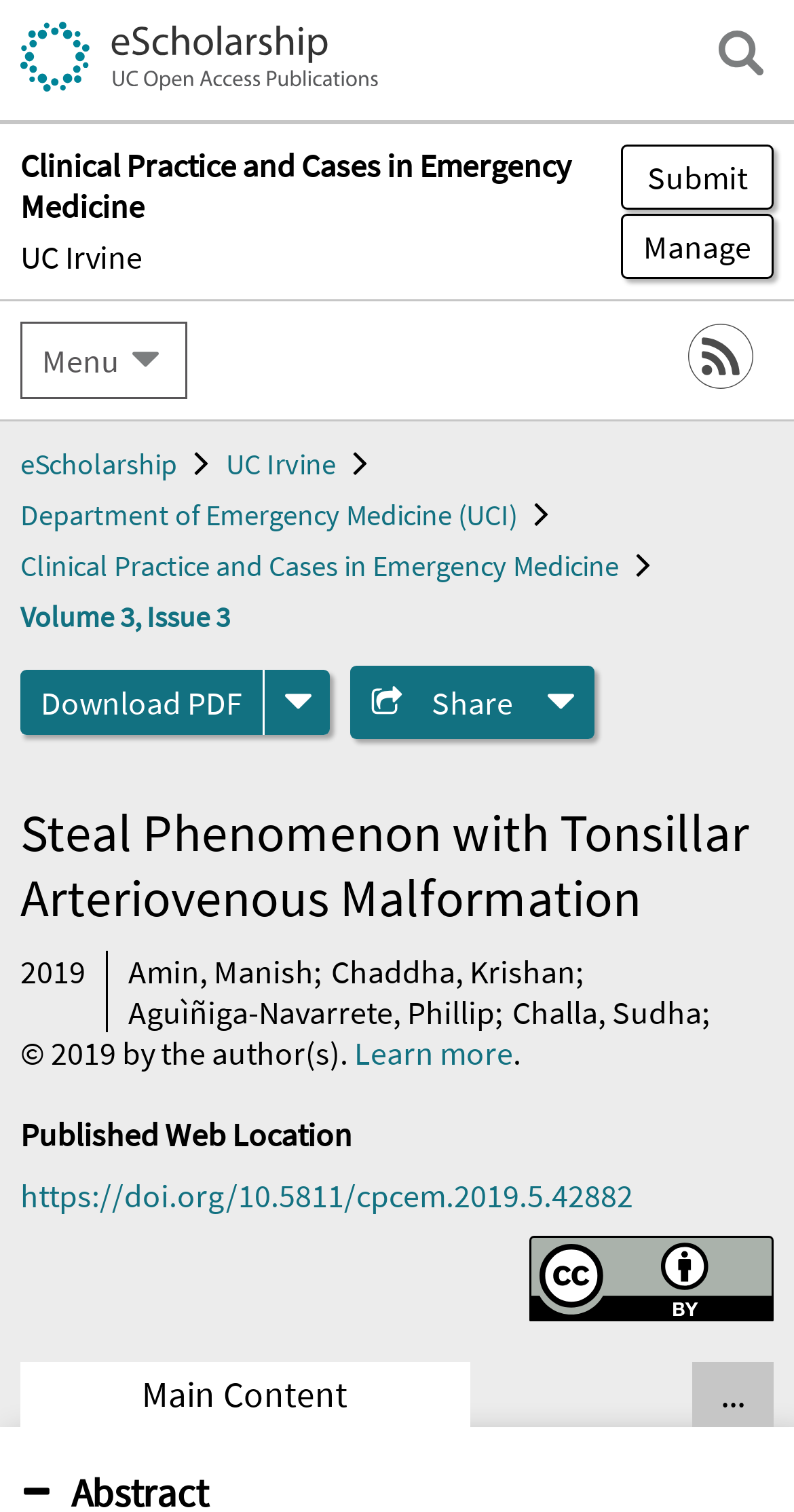What is the name of the journal?
Please provide a comprehensive answer to the question based on the webpage screenshot.

I found the answer by looking at the heading element with the text 'Clinical Practice and Cases in Emergency Medicine' which is a link and has a bounding box coordinate of [0.026, 0.096, 0.731, 0.15]. This suggests that it is a journal name.